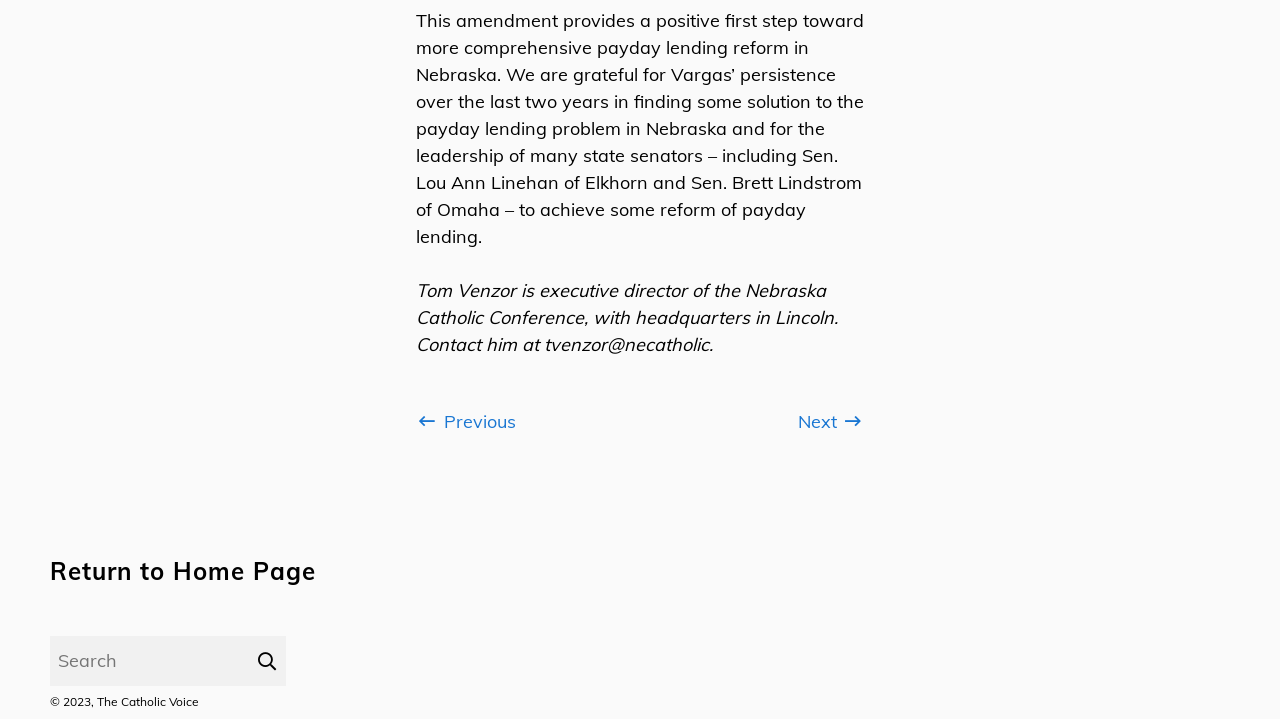What is the purpose of the button with a magnifying glass icon?
Based on the screenshot, give a detailed explanation to answer the question.

The button with a magnifying glass icon is located next to a textbox with a placeholder 'Search', indicating that it is used to submit a search query.